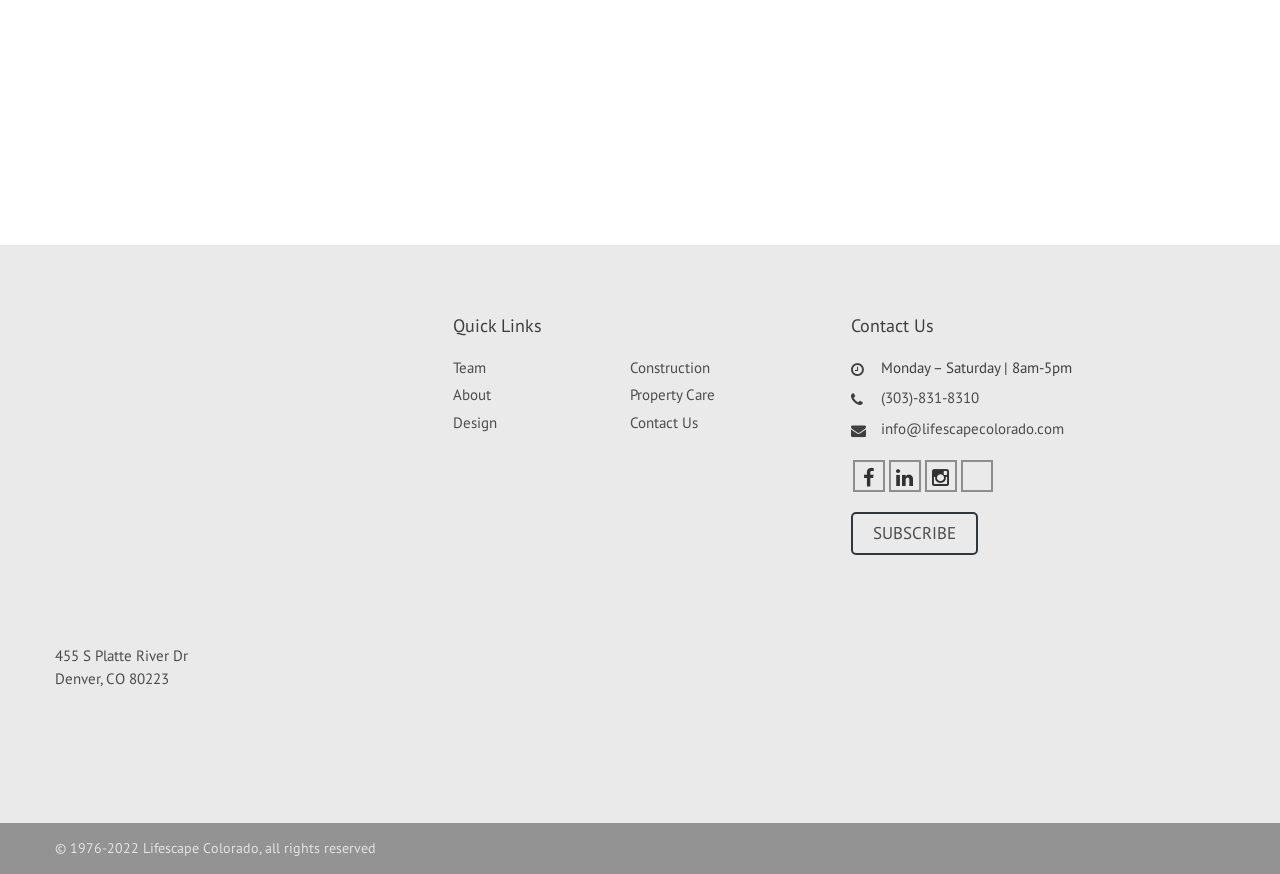Calculate the bounding box coordinates for the UI element based on the following description: "(303)-831-8310". Ensure the coordinates are four float numbers between 0 and 1, i.e., [left, top, right, bottom].

[0.688, 0.444, 0.765, 0.466]